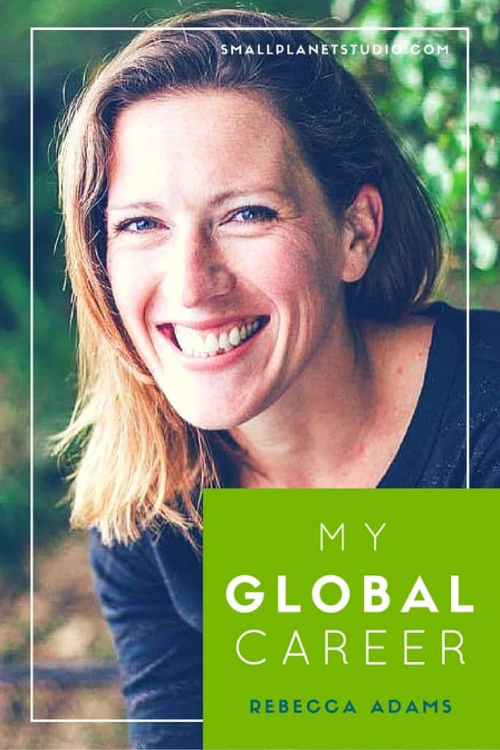What is the color of the box in the image?
Please provide a detailed and comprehensive answer to the question.

The caption describes the design of the image, stating that it includes a 'bright green box contrasting with the monochromatic elements of the photo', which directly answers the question.